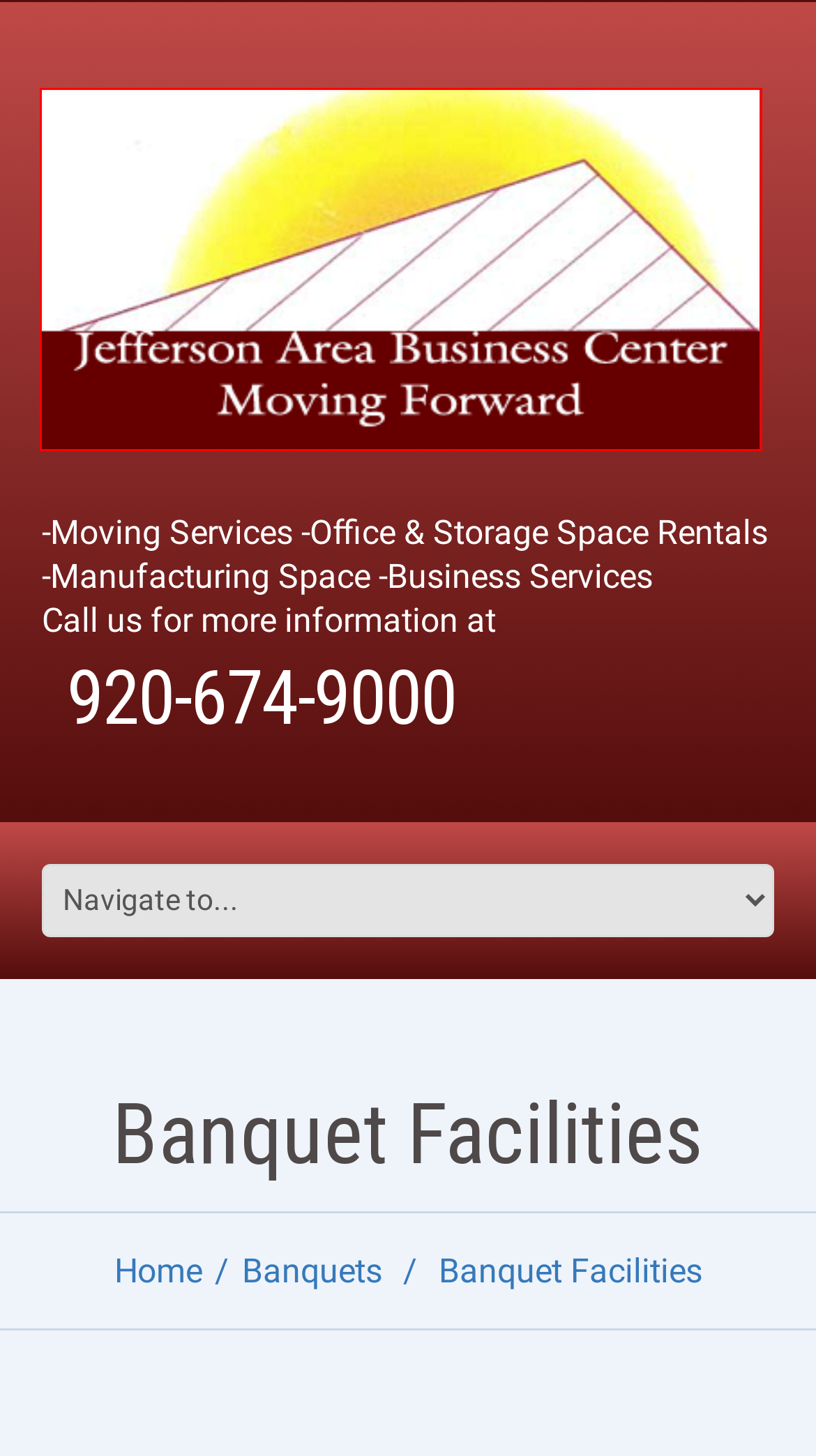You are presented with a screenshot of a webpage containing a red bounding box around an element. Determine which webpage description best describes the new webpage after clicking on the highlighted element. Here are the candidates:
A. Office Storage | Jefferson Area Business Center
B. About | Jefferson Area Business Center
C. Office Space | Jefferson Area Business Center
D. Categories  Banquets Archive | Jefferson Area Business Center
E. Mini-Storage | Jefferson Area Business Center
F. Household Storage | Jefferson Area Business Center
G. Home | Jefferson Area Business Center
H. Manufacturing Space | Jefferson Area Business Center

G